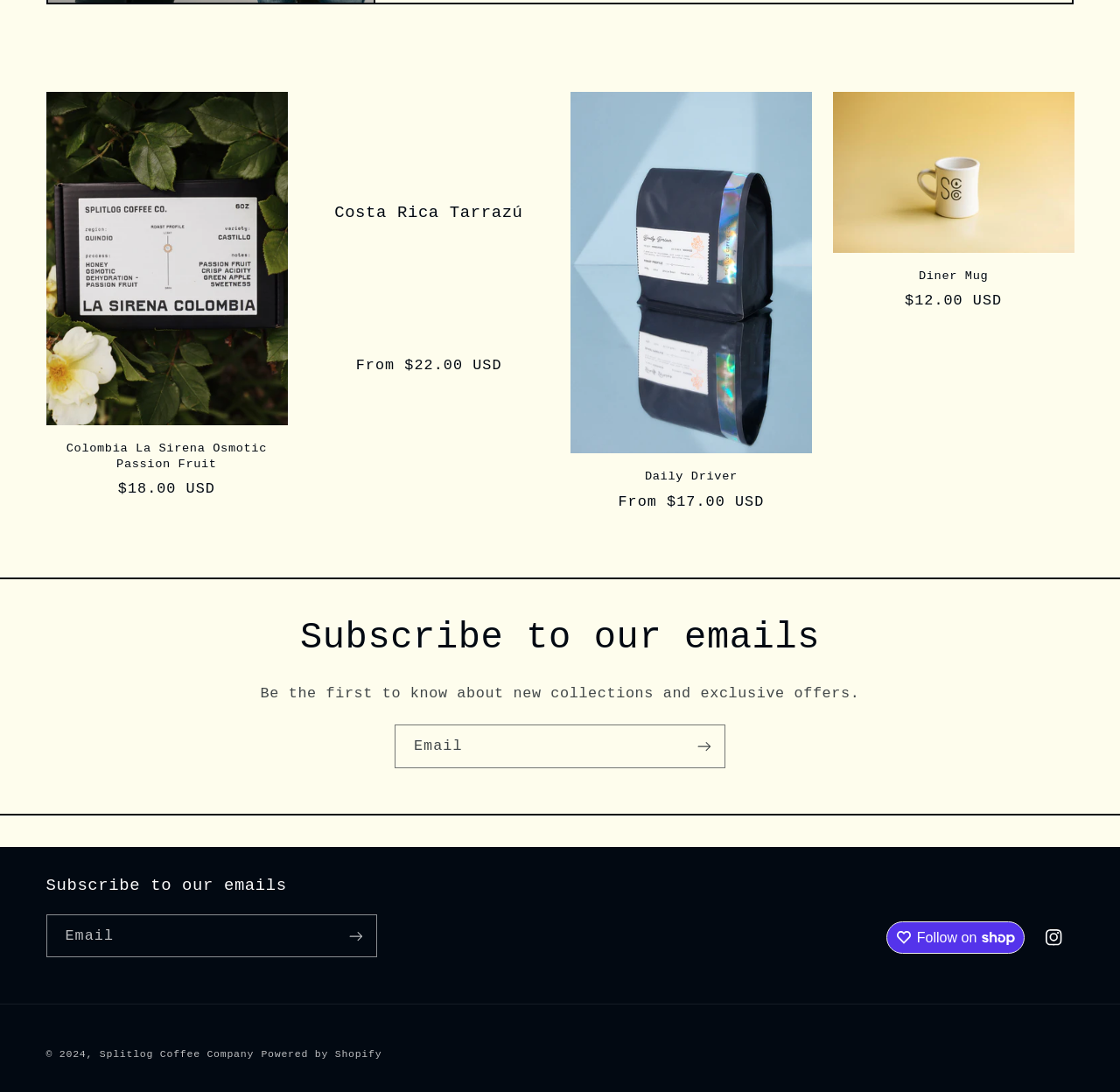Give a one-word or one-phrase response to the question:
What is the company name?

Splitlog Coffee Company